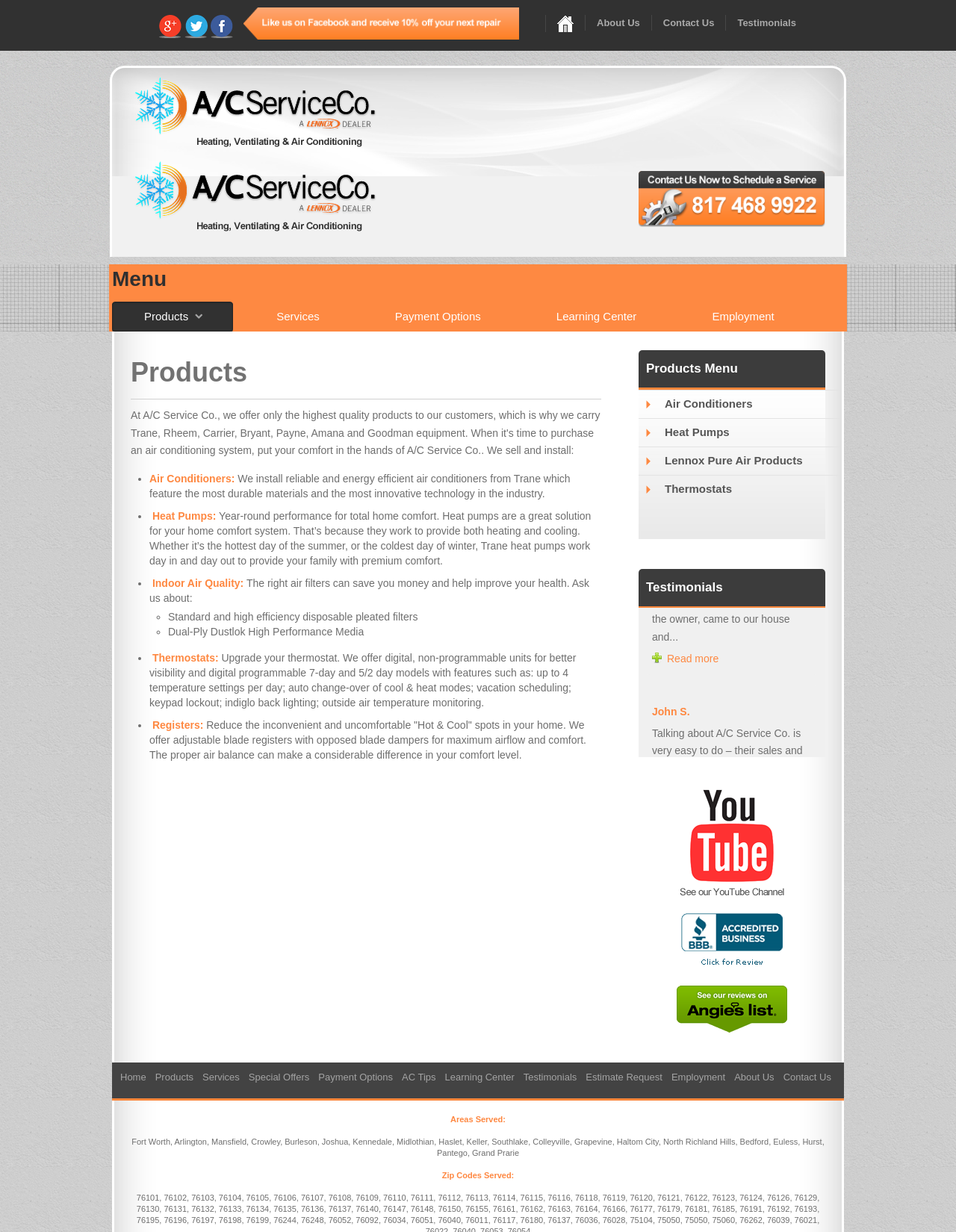Using the element description Learning Center, predict the bounding box coordinates for the UI element. Provide the coordinates in (top-left x, top-left y, bottom-right x, bottom-right y) format with values ranging from 0 to 1.

[0.457, 0.868, 0.538, 0.881]